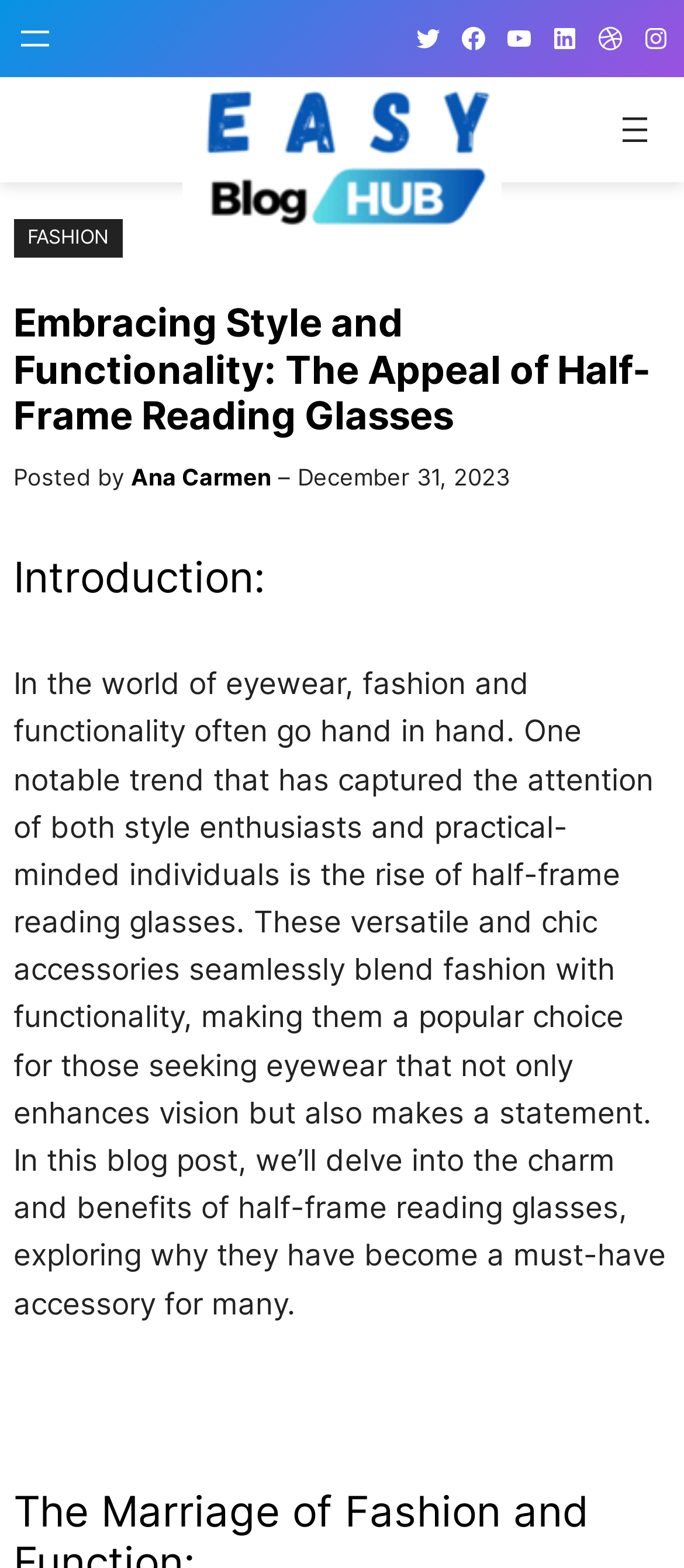Specify the bounding box coordinates for the region that must be clicked to perform the given instruction: "View the author's profile".

[0.192, 0.295, 0.397, 0.313]